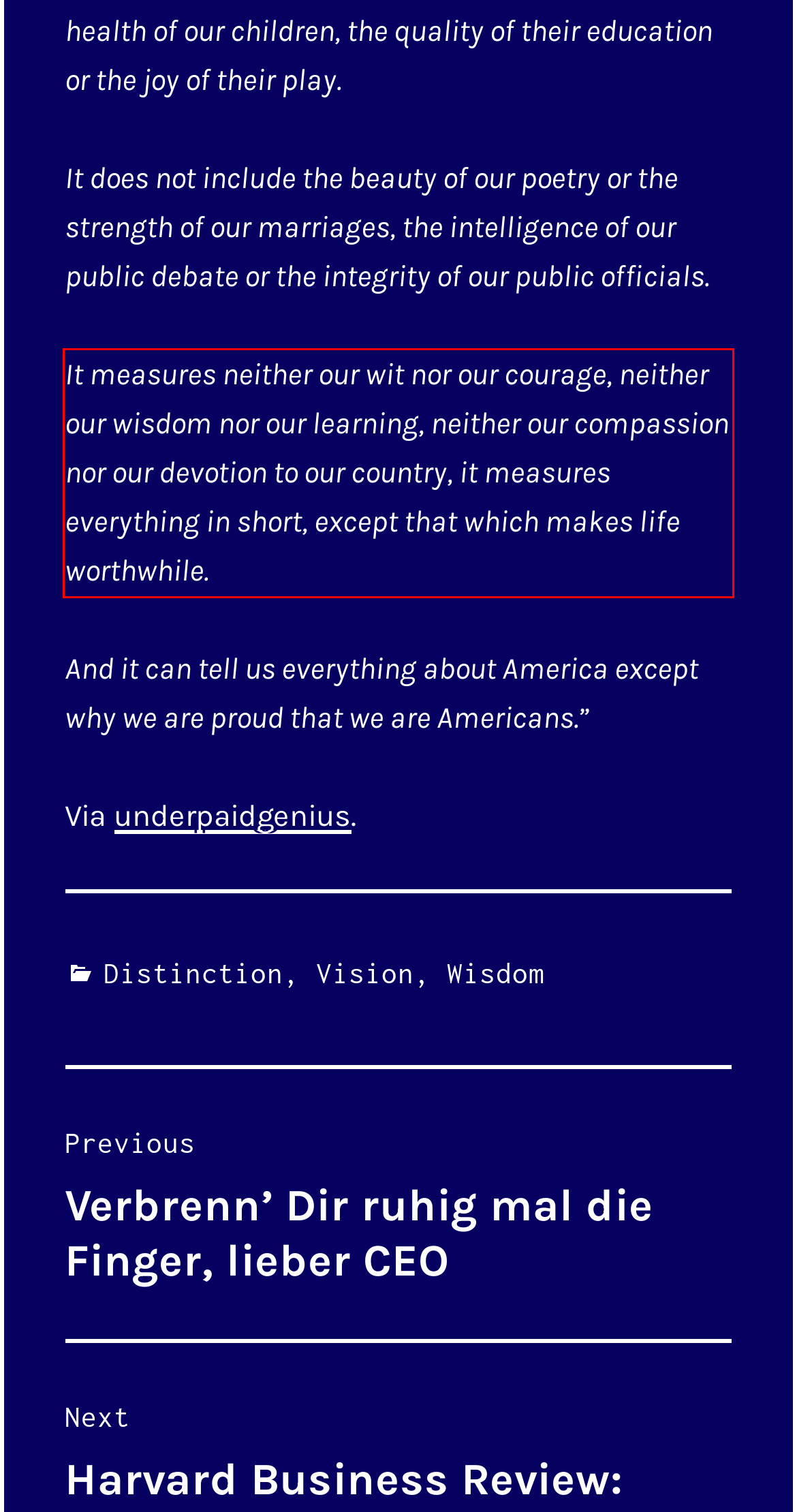Given the screenshot of the webpage, identify the red bounding box, and recognize the text content inside that red bounding box.

It measures neither our wit nor our courage, neither our wisdom nor our learning, neither our compassion nor our devotion to our country, it measures everything in short, except that which makes life worthwhile.